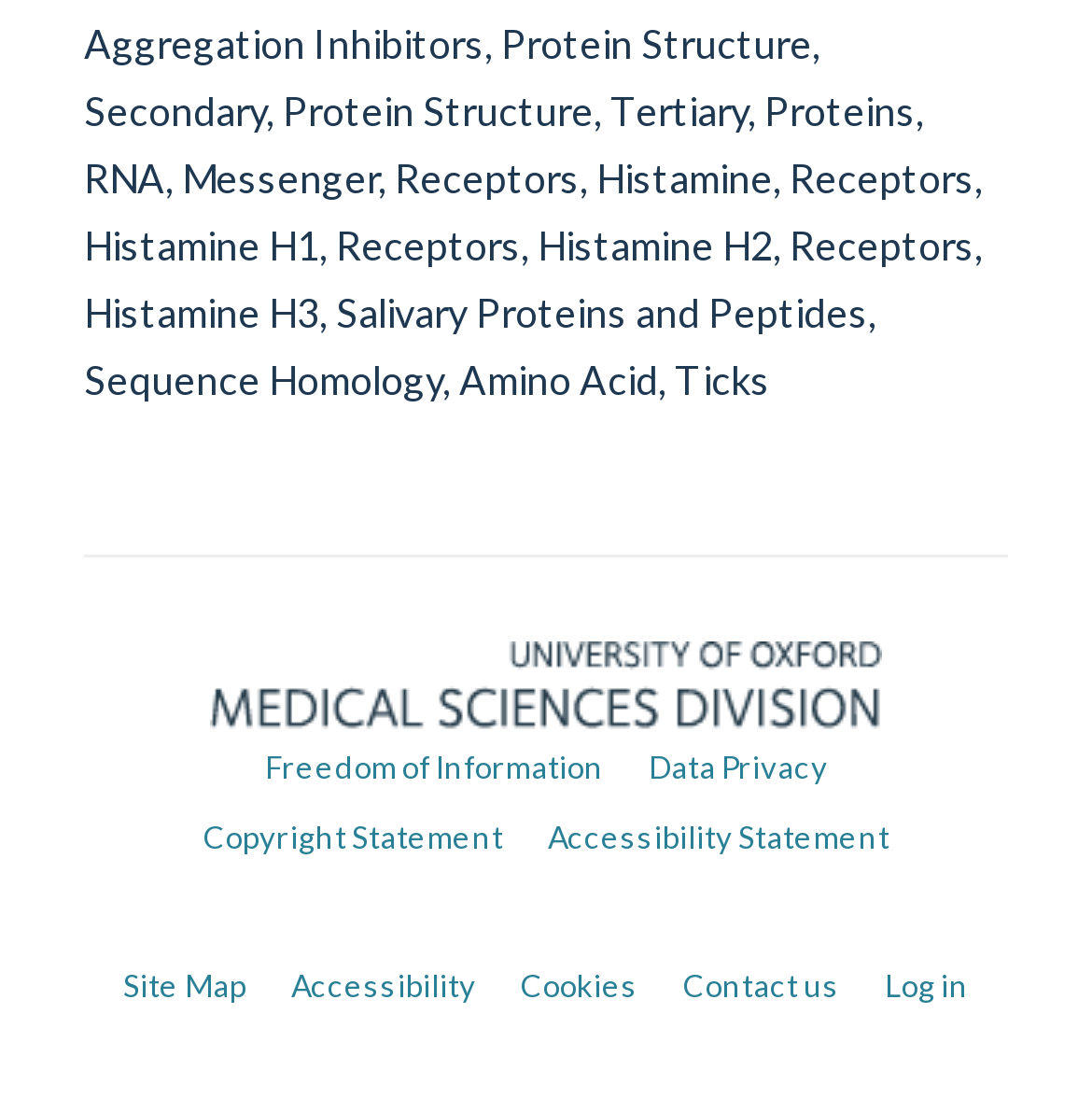Find the bounding box coordinates of the element I should click to carry out the following instruction: "Visit the Medical Sciences Division, University of Oxford website".

[0.077, 0.56, 0.923, 0.667]